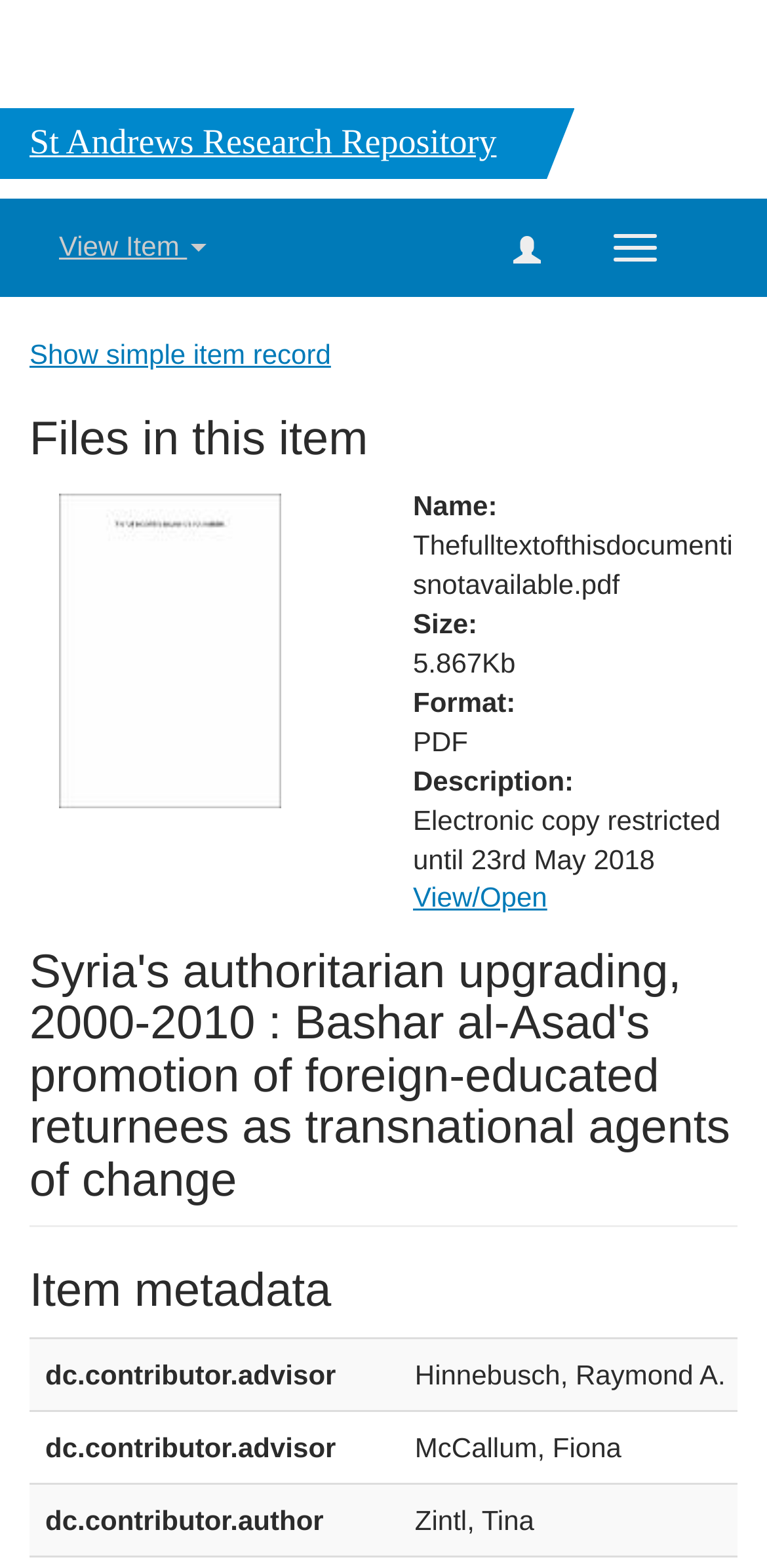What is the restriction on the electronic copy?
Based on the image, give a one-word or short phrase answer.

Restricted until 23rd May 2018